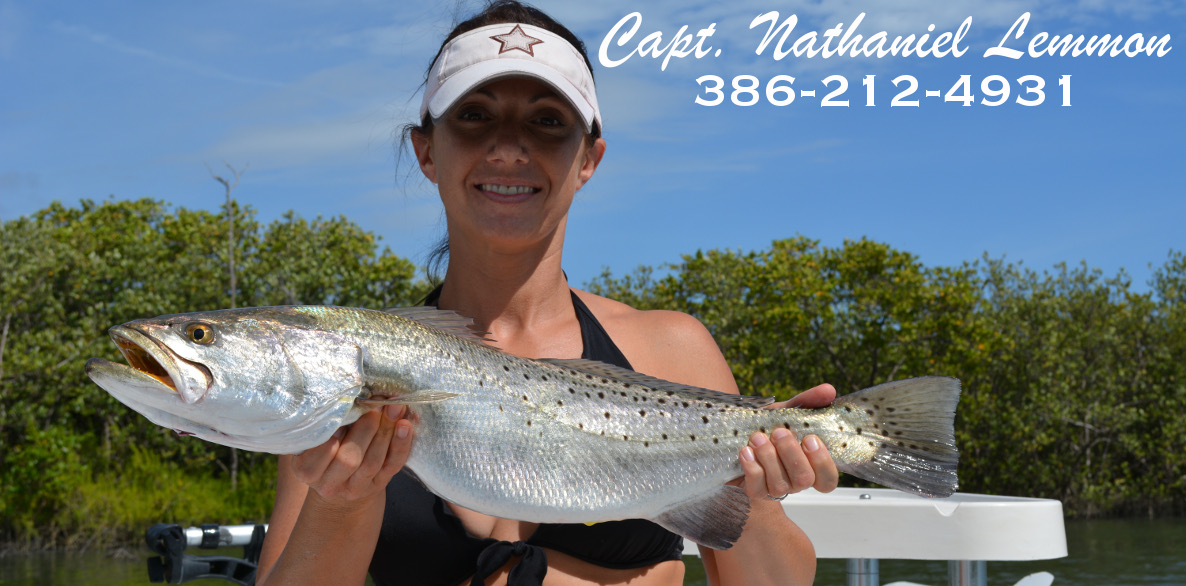Detail all significant aspects of the image you see.

A proud angler holds up a magnificent trophy gator trout, showcasing the impressive catch in a scenic outdoor setting. The lush greenery in the background suggests a plentiful fishing area, likely a prime location in Florida's Mosquito Lagoon or Indian River. The sunlight reflects off the fish's shimmering scales, highlighting its size and beauty. Above the angler, the text reads "Capt. Nathaniel Lemmon" and a contact number, encouraging potential fishing enthusiasts to book a trip with this experienced captain. This image captures the thrill of fishing and the excitement of a successful day on the water.